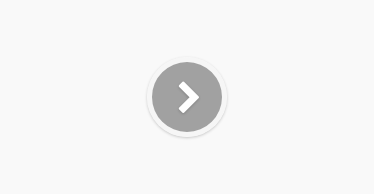What direction does the arrow on the button face?
Please provide a comprehensive answer based on the contents of the image.

The caption specifically mentions that the arrow on the button is right-facing, suggesting that it is used to advance or proceed to the next section of content.